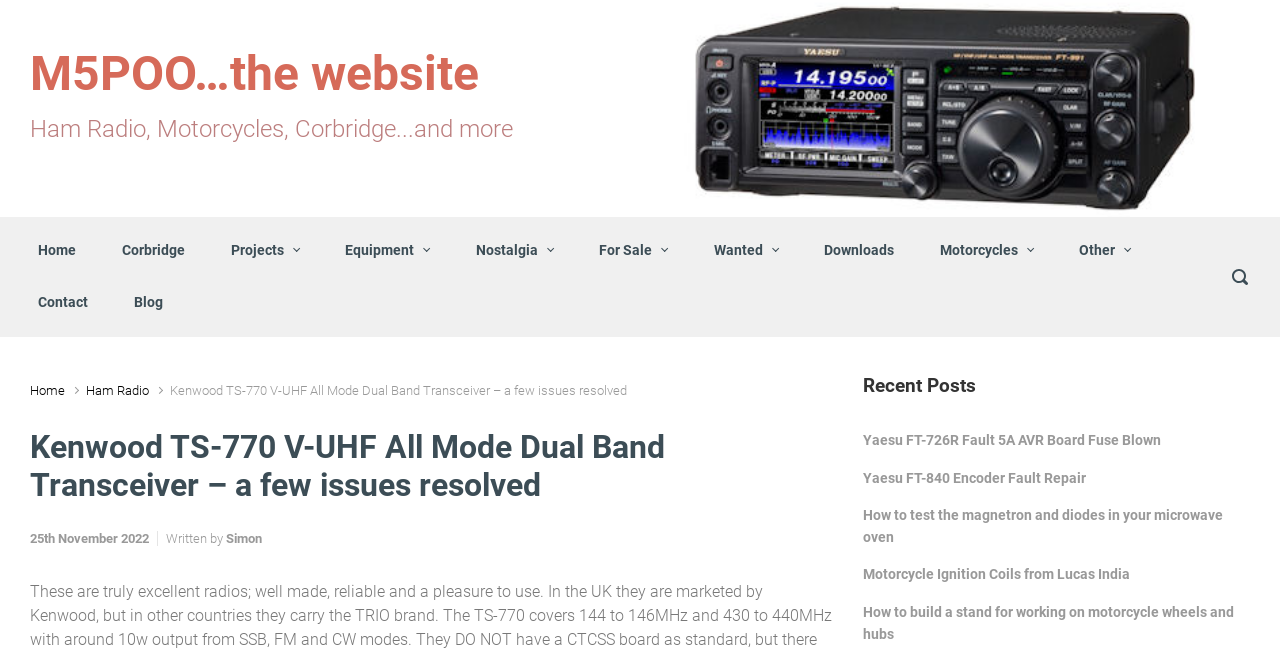Please specify the bounding box coordinates of the clickable region to carry out the following instruction: "Click on the 'Home' link". The coordinates should be four float numbers between 0 and 1, in the format [left, top, right, bottom].

[0.023, 0.343, 0.066, 0.423]